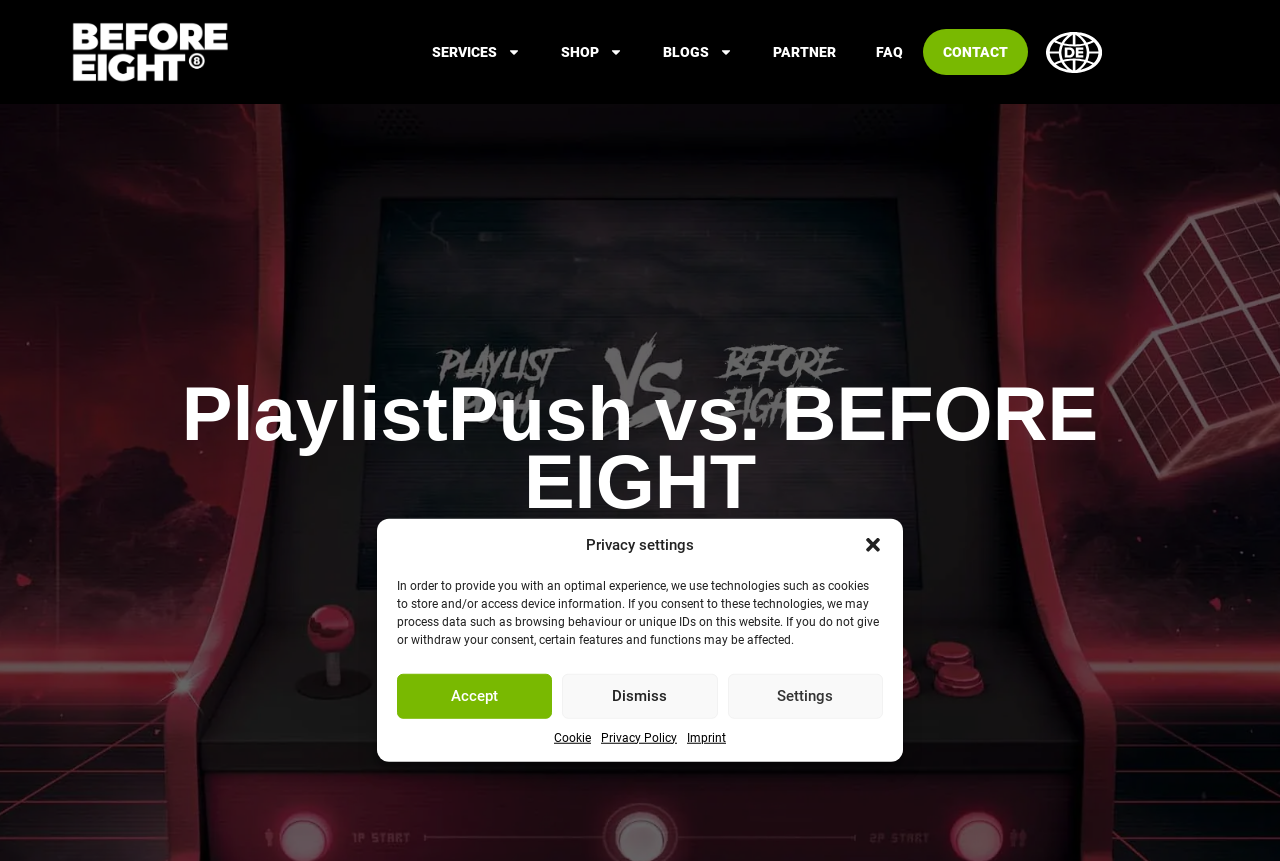Please identify the bounding box coordinates of the element's region that I should click in order to complete the following instruction: "Click the logo". The bounding box coordinates consist of four float numbers between 0 and 1, i.e., [left, top, right, bottom].

[0.055, 0.024, 0.322, 0.097]